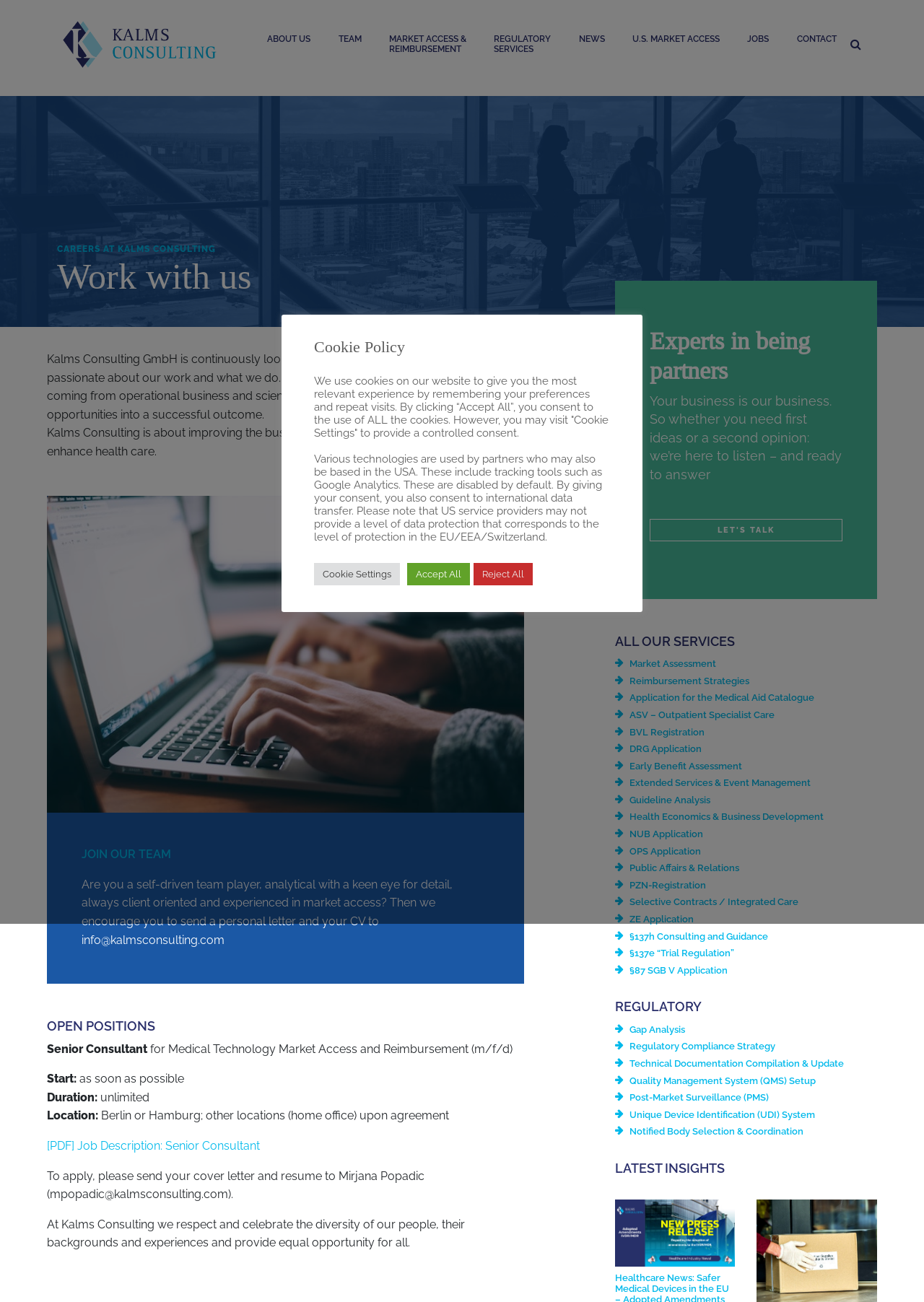Use a single word or phrase to answer this question: 
What is the job title of the open position?

Senior Consultant